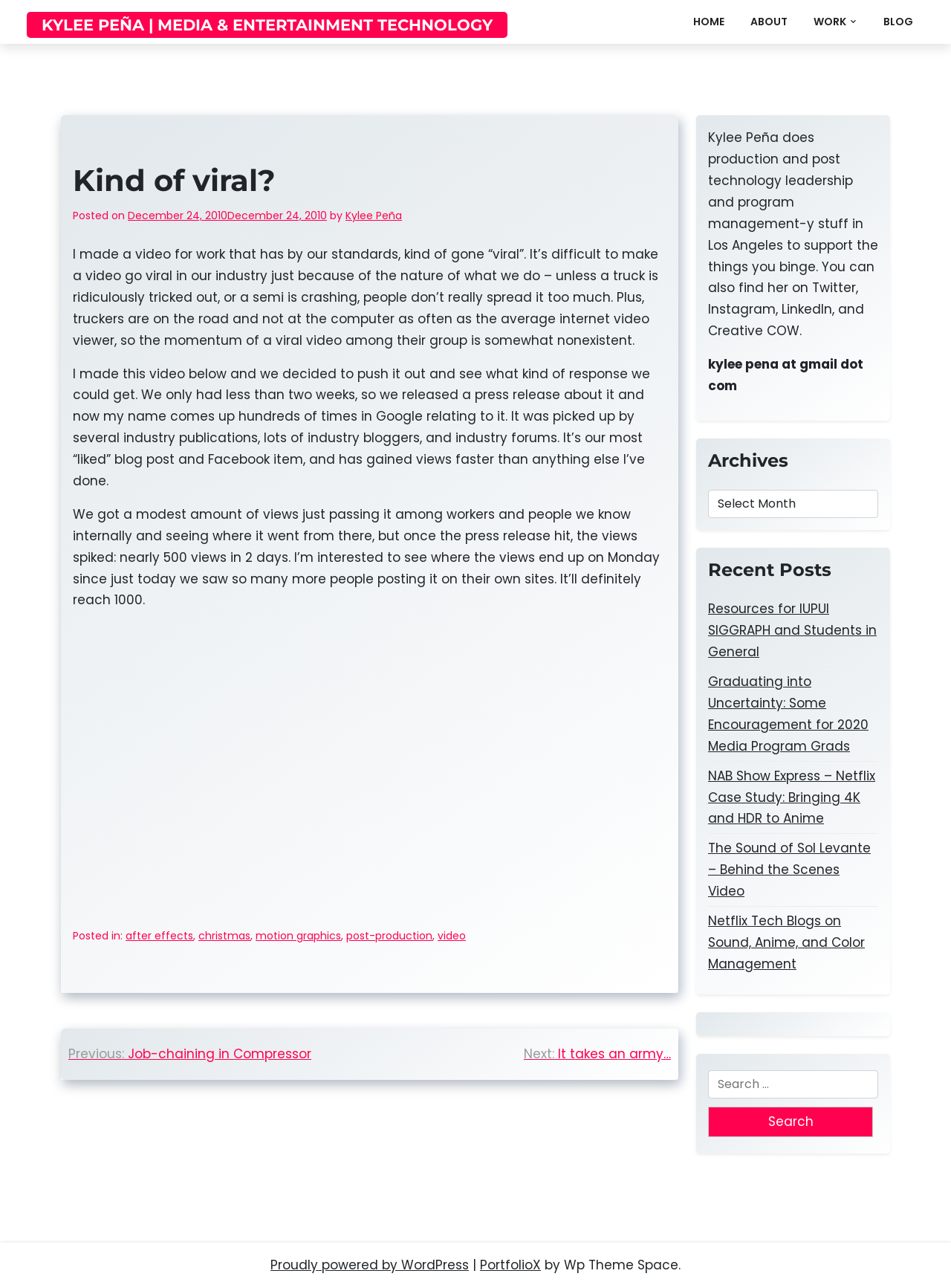Answer briefly with one word or phrase:
What is the topic of the blog post?

Viral video